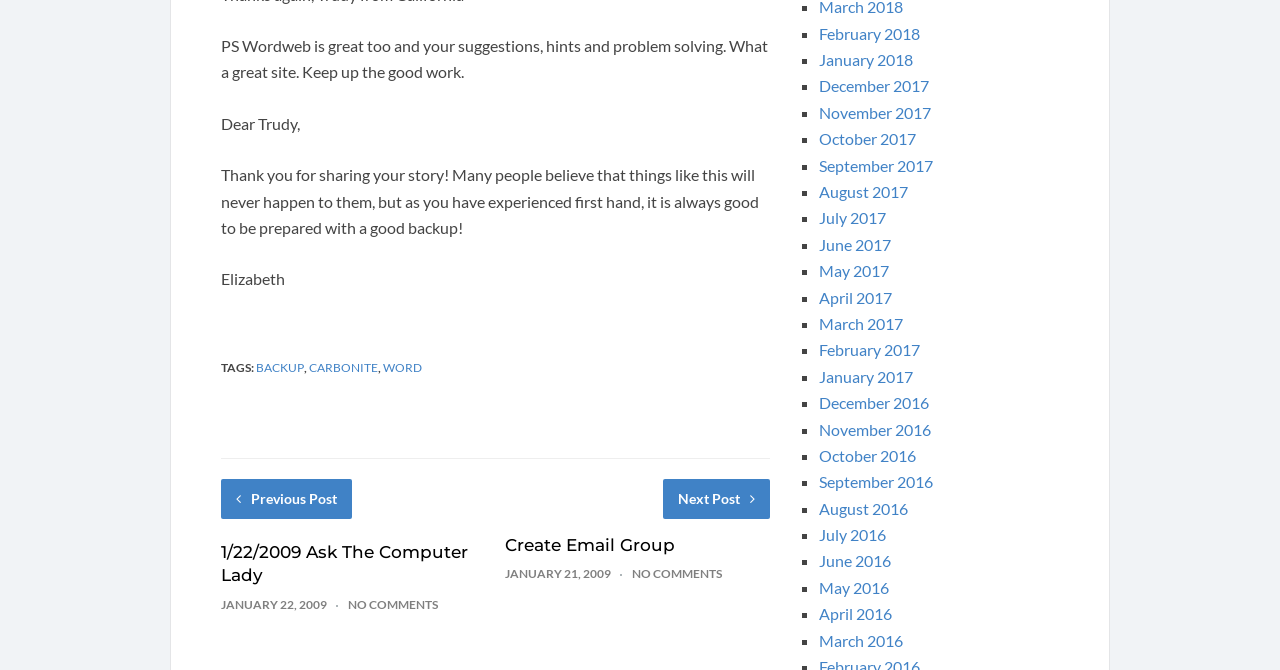Identify the bounding box coordinates of the element that should be clicked to fulfill this task: "View posts from February 2018". The coordinates should be provided as four float numbers between 0 and 1, i.e., [left, top, right, bottom].

[0.64, 0.035, 0.719, 0.064]